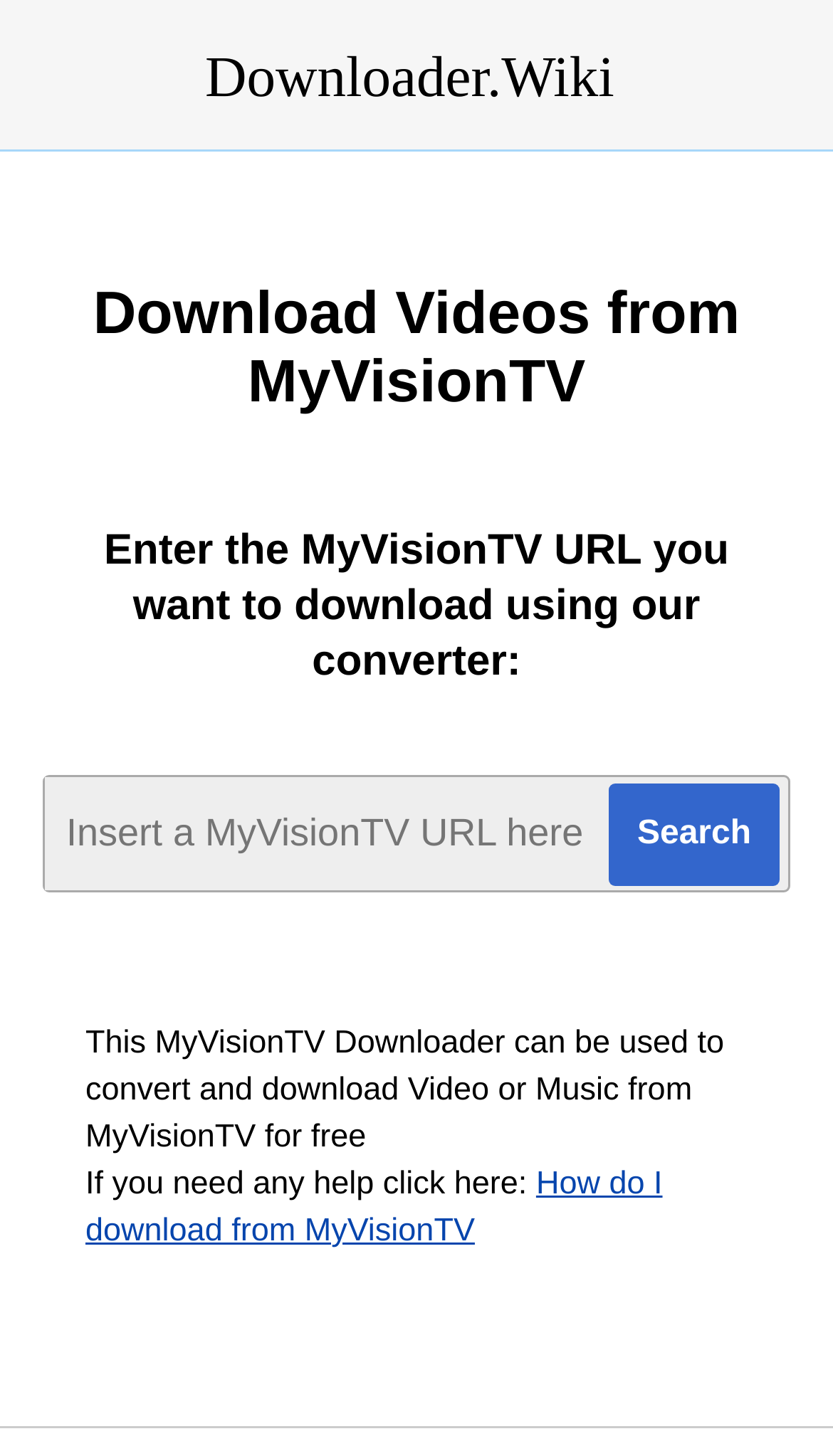Is there any help available if I need it?
Make sure to answer the question with a detailed and comprehensive explanation.

The webpage has a static text 'If you need any help click here:' followed by a link 'How do I download from MyVisionTV', suggesting that users can click on the link to get help if they need it.